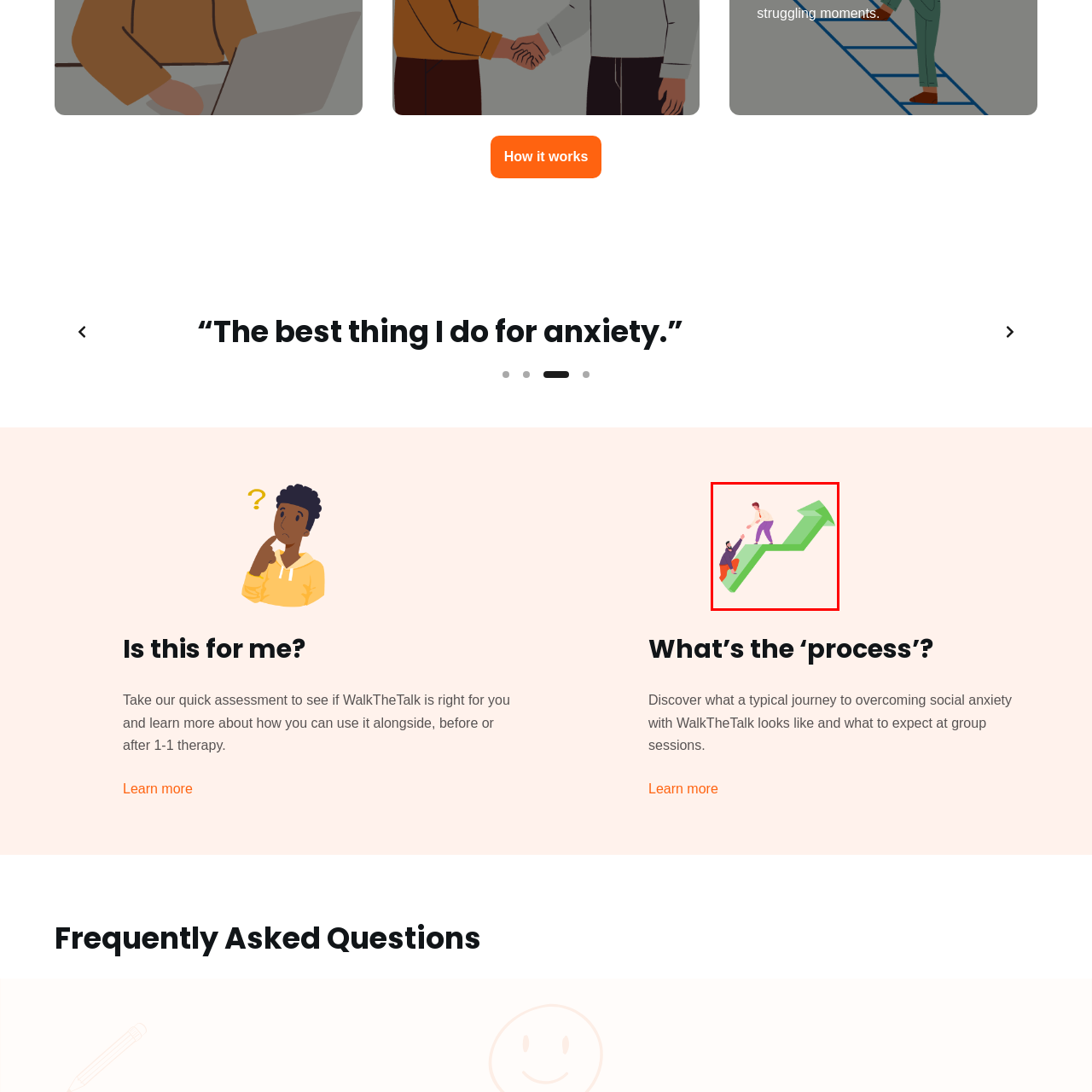Direct your attention to the zone enclosed by the orange box, How many individuals are working together? 
Give your response in a single word or phrase.

Two